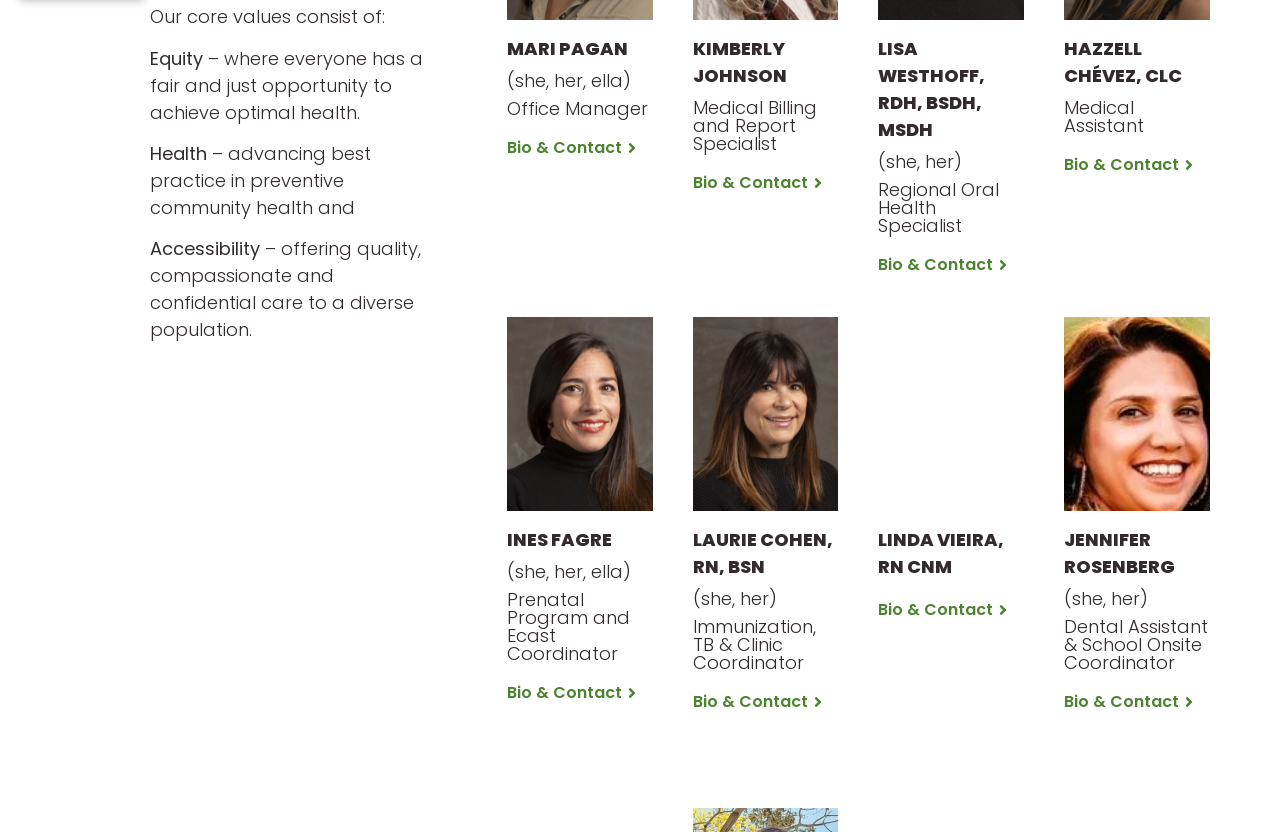Please determine the bounding box coordinates of the element to click in order to execute the following instruction: "Click on the ZHRUNS Digital Piano link". The coordinates should be four float numbers between 0 and 1, specified as [left, top, right, bottom].

None